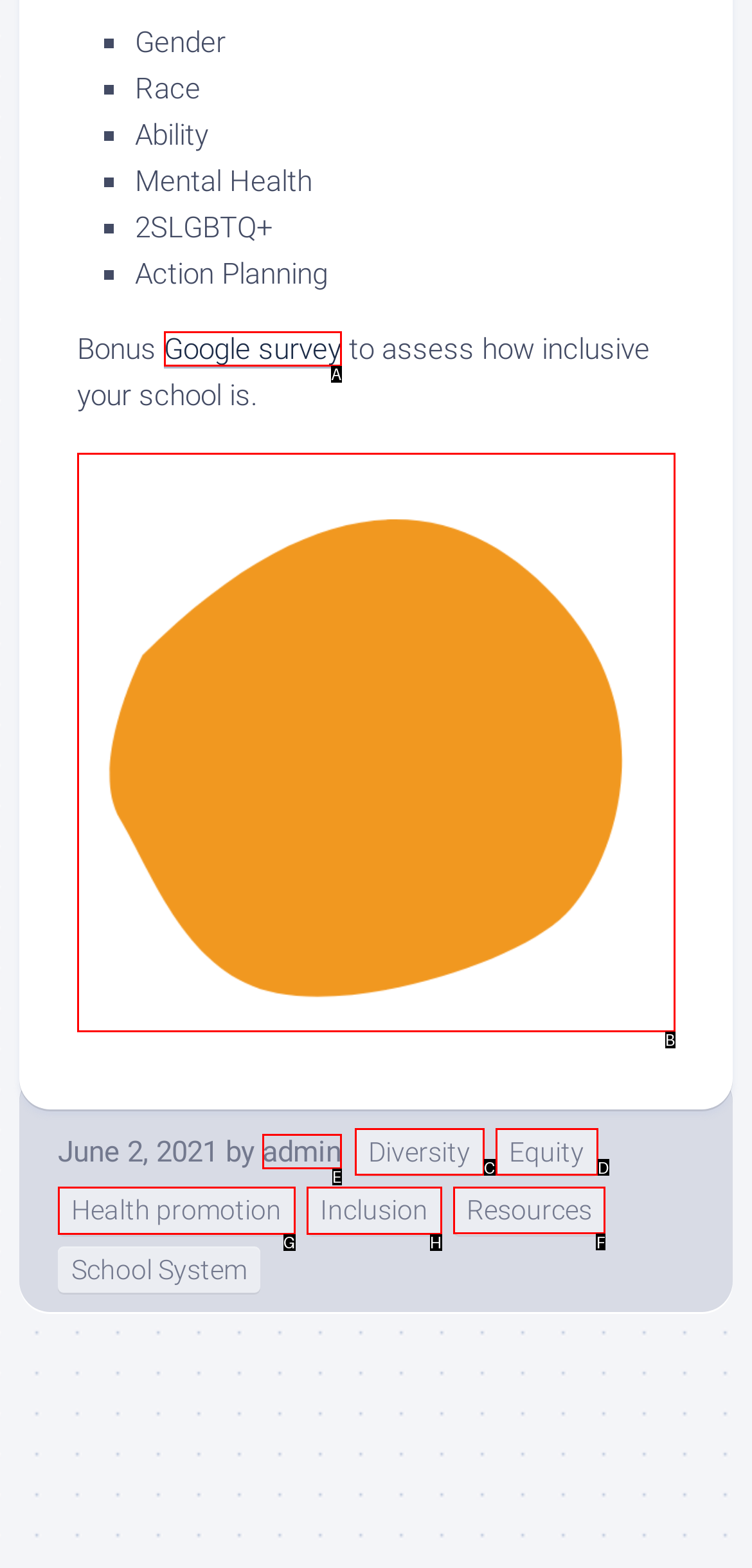Identify which HTML element should be clicked to fulfill this instruction: Enter the check-in date Reply with the correct option's letter.

None